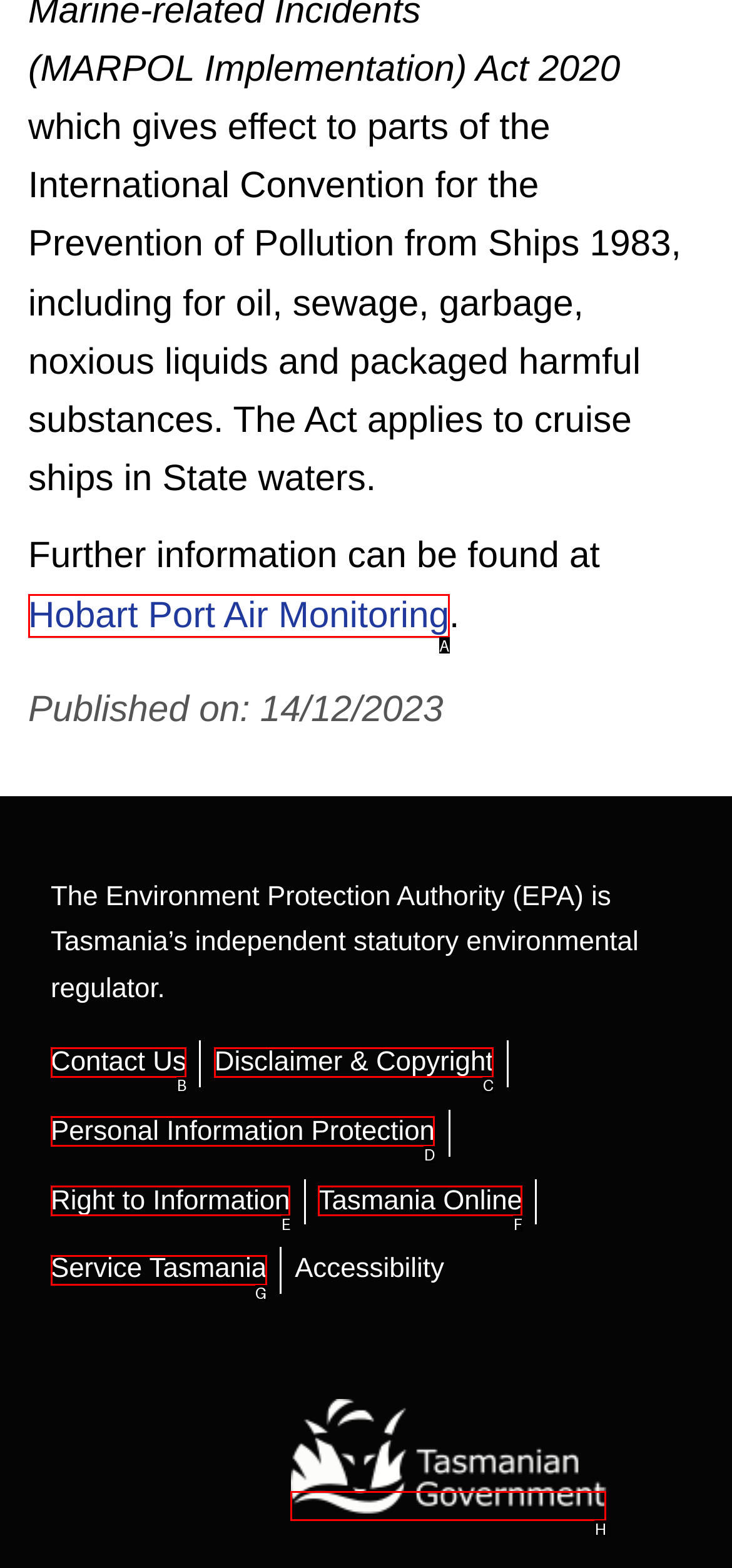Determine which option you need to click to execute the following task: go to Tasmanian Government. Provide your answer as a single letter.

H